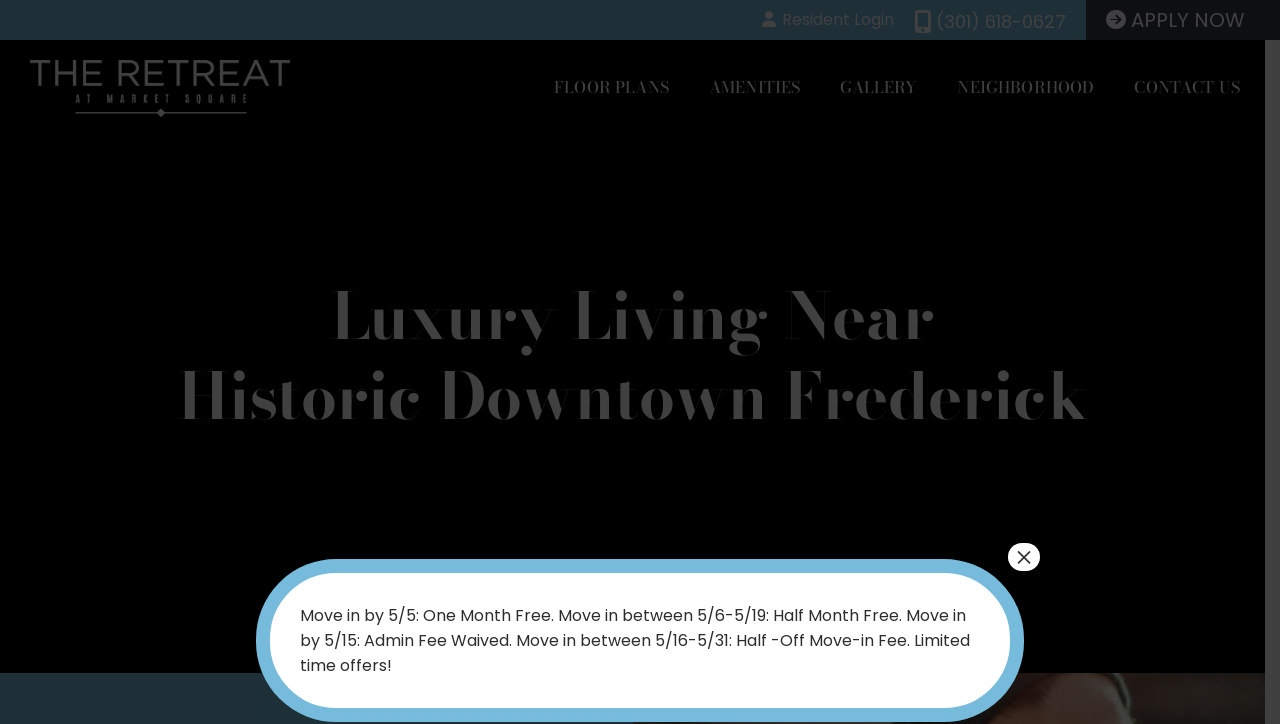What is the phone number listed on the webpage?
Examine the image closely and answer the question with as much detail as possible.

I found the phone number by looking at the top-right corner of the webpage, where the phone number is displayed as a link.